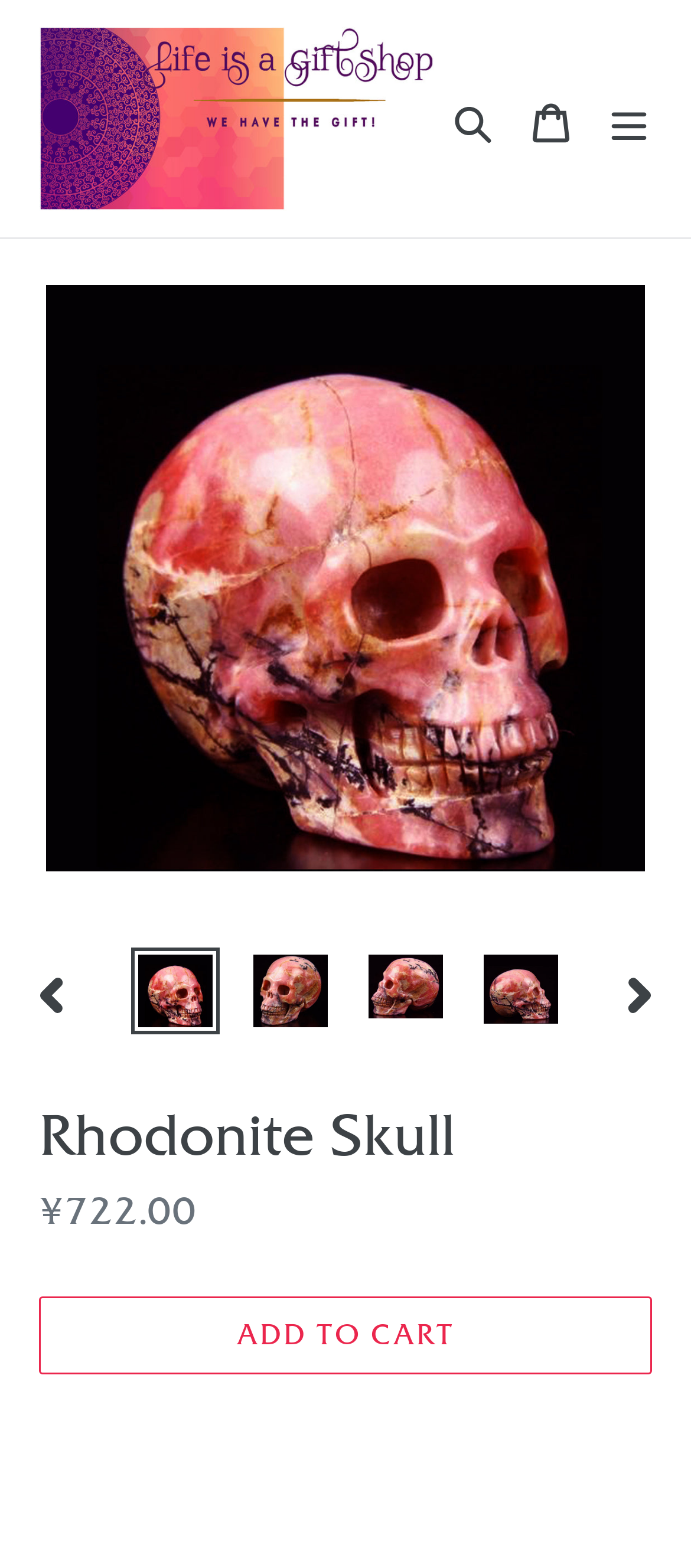Please determine the bounding box coordinates, formatted as (top-left x, top-left y, bottom-right x, bottom-right y), with all values as floating point numbers between 0 and 1. Identify the bounding box of the region described as: alt="Life is a Gift Shop"

[0.056, 0.017, 0.628, 0.135]